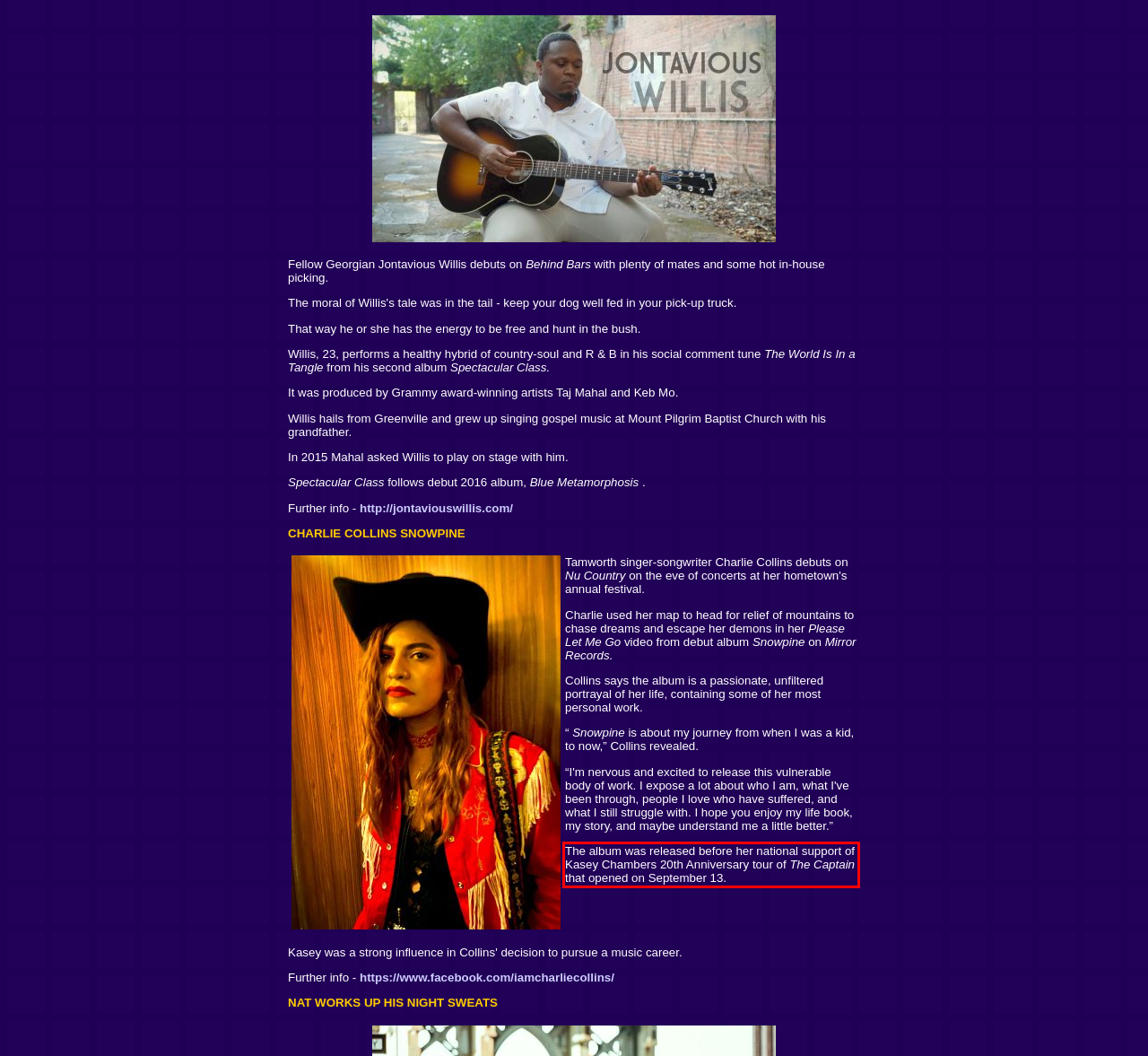In the screenshot of the webpage, find the red bounding box and perform OCR to obtain the text content restricted within this red bounding box.

The album was released before her national support of Kasey Chambers 20th Anniversary tour of The Captain that opened on September 13.